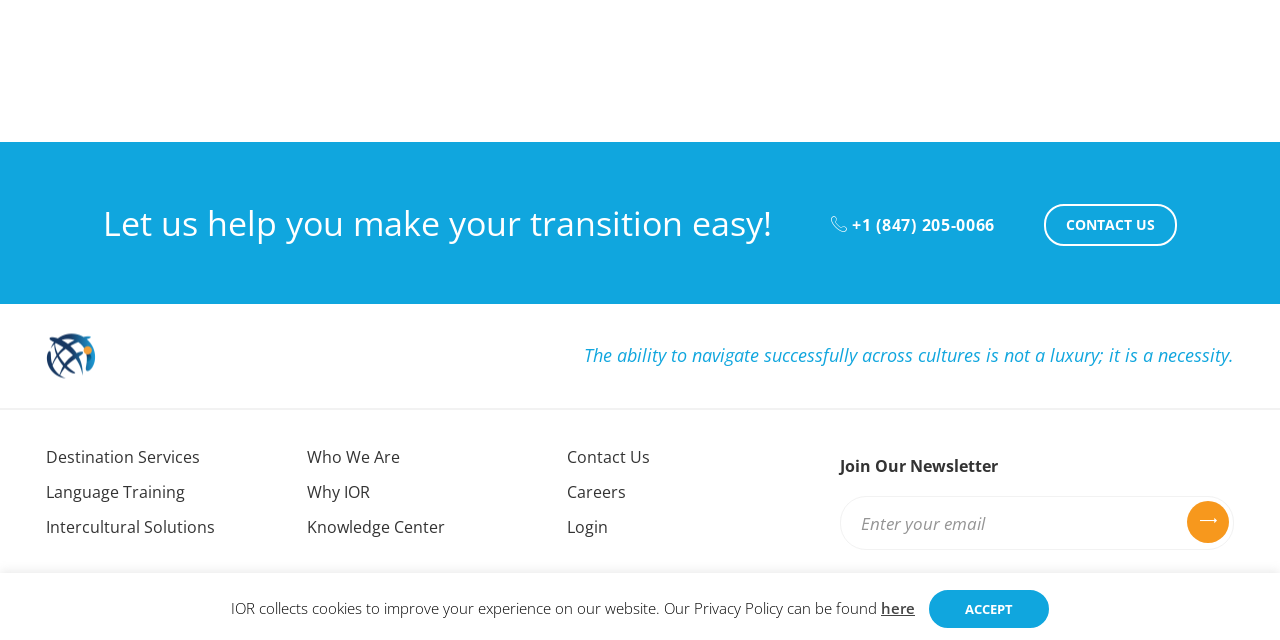Given the following UI element description: "Who We Are", find the bounding box coordinates in the webpage screenshot.

[0.24, 0.697, 0.312, 0.731]